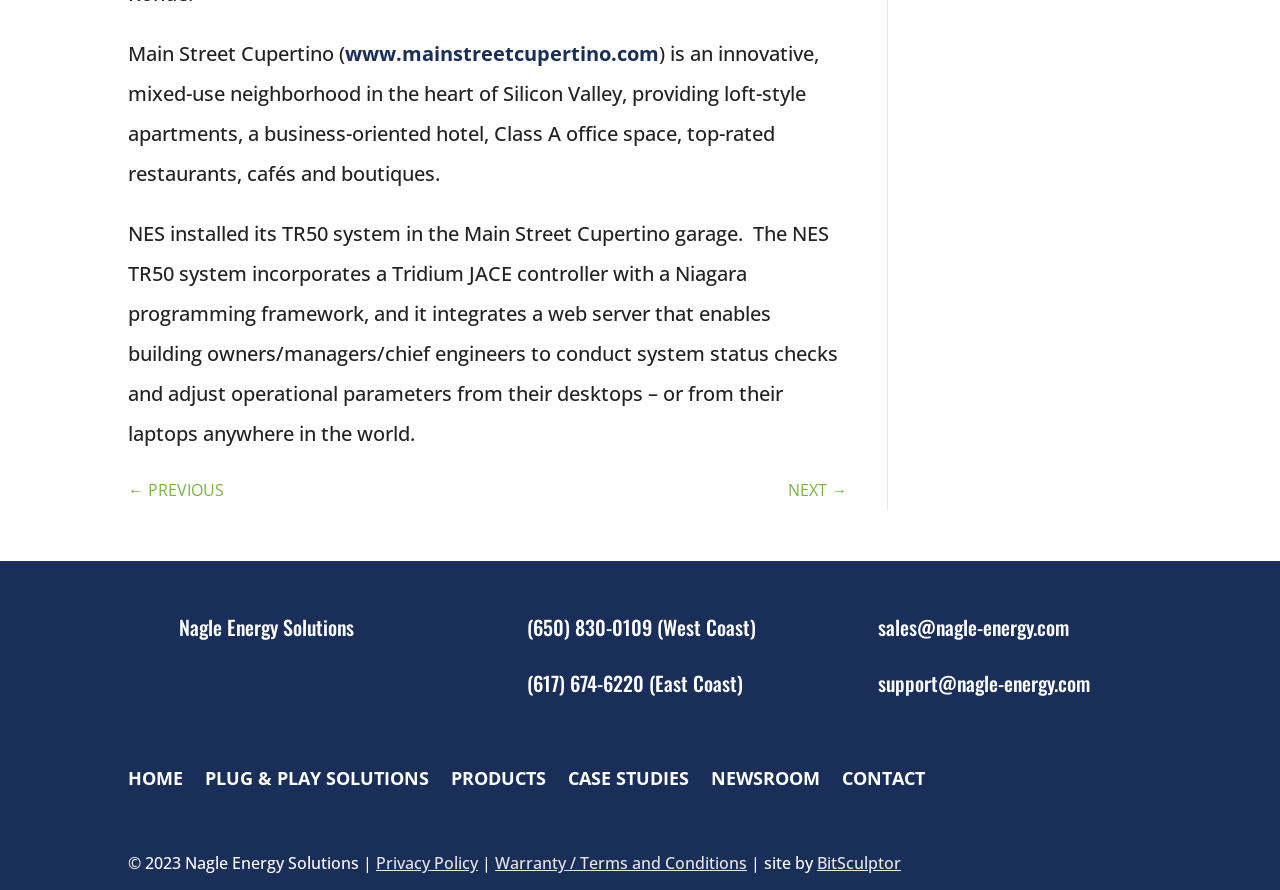Please answer the following question using a single word or phrase: 
What is the copyright year mentioned on the webpage?

2023